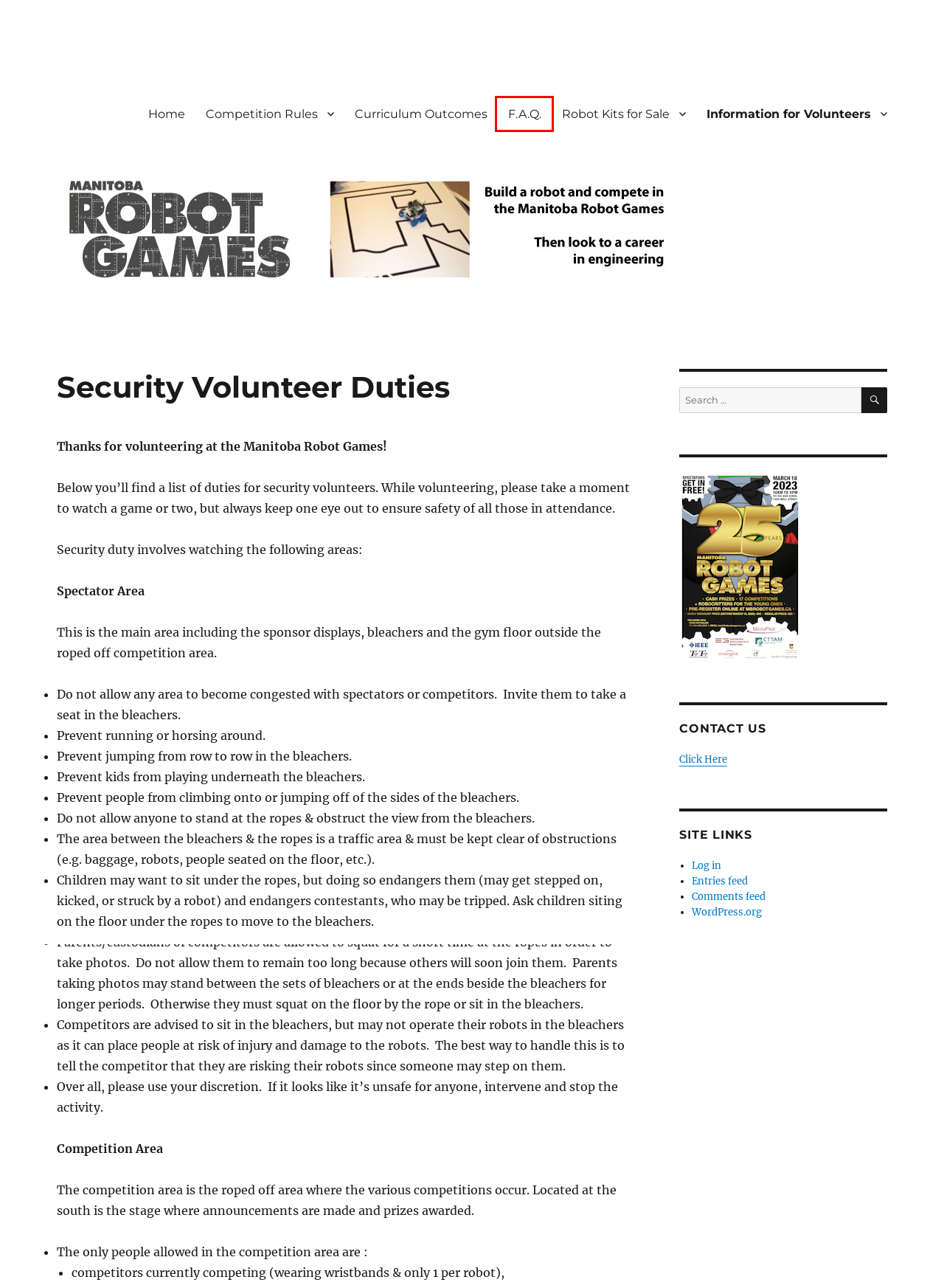You have a screenshot of a webpage with a red rectangle bounding box around an element. Identify the best matching webpage description for the new page that appears after clicking the element in the bounding box. The descriptions are:
A. Blog Tool, Publishing Platform, and CMS – WordPress.org
B. Contact Us – Manitoba Robot Games
C. Log In ‹ Manitoba Robot Games — WordPress
D. Competition Rules – Manitoba Robot Games
E. Curriculum Outcomes – Manitoba Robot Games
F. Manitoba Robot Games – Student Robotics Competition in Manitoba Canada
G. 2023 Information for Volunteers – Manitoba Robot Games
H. F.A.Q. – Manitoba Robot Games

H